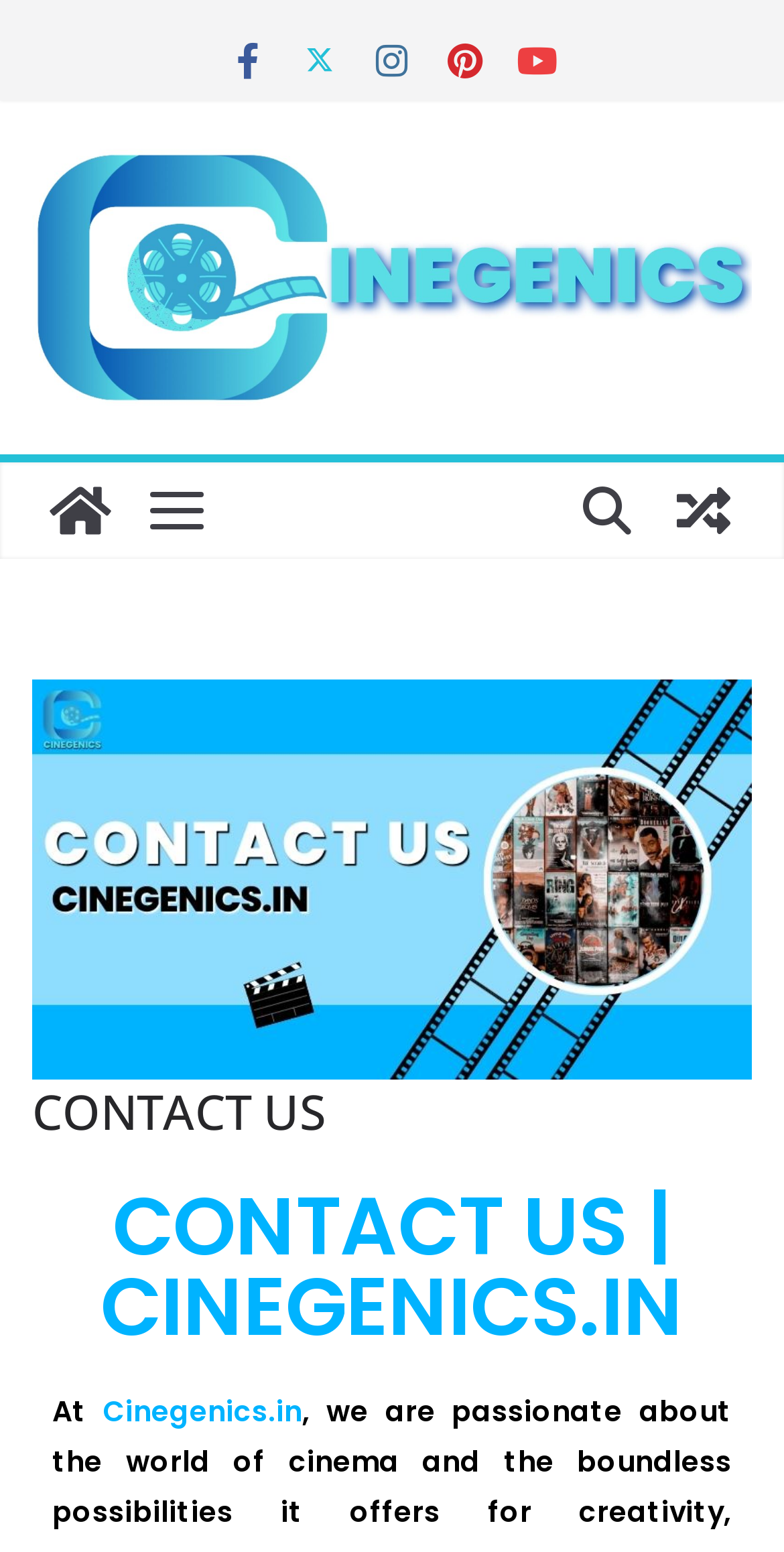Answer briefly with one word or phrase:
How many social media links are available?

5